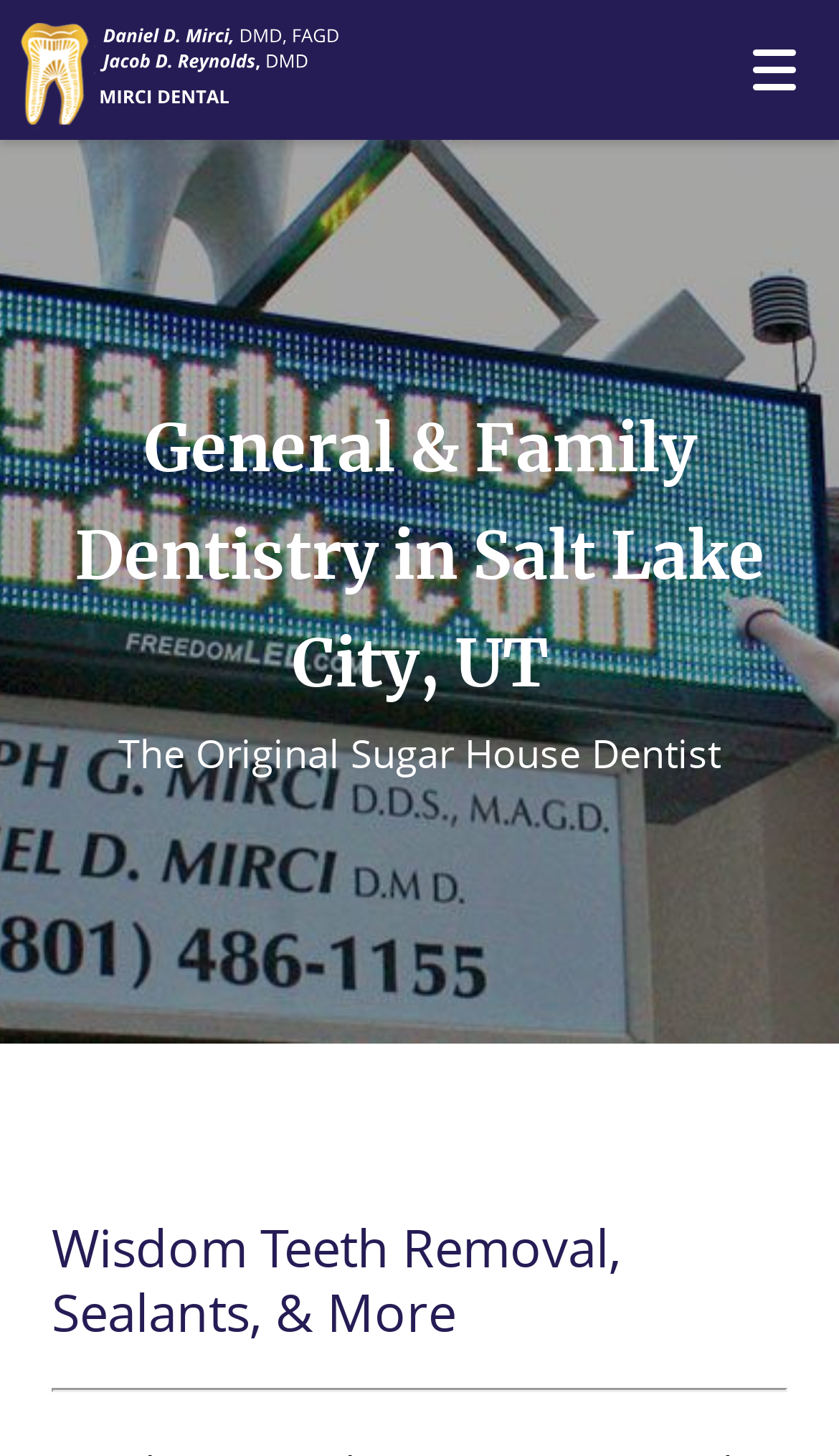What is the topic of the main article?
Deliver a detailed and extensive answer to the question.

The main article appears to be about general and family dentistry in Salt Lake City, UT, as indicated by the headings 'General & Family Dentistry in Salt Lake City, UT' and 'The Original Sugar House Dentist'.